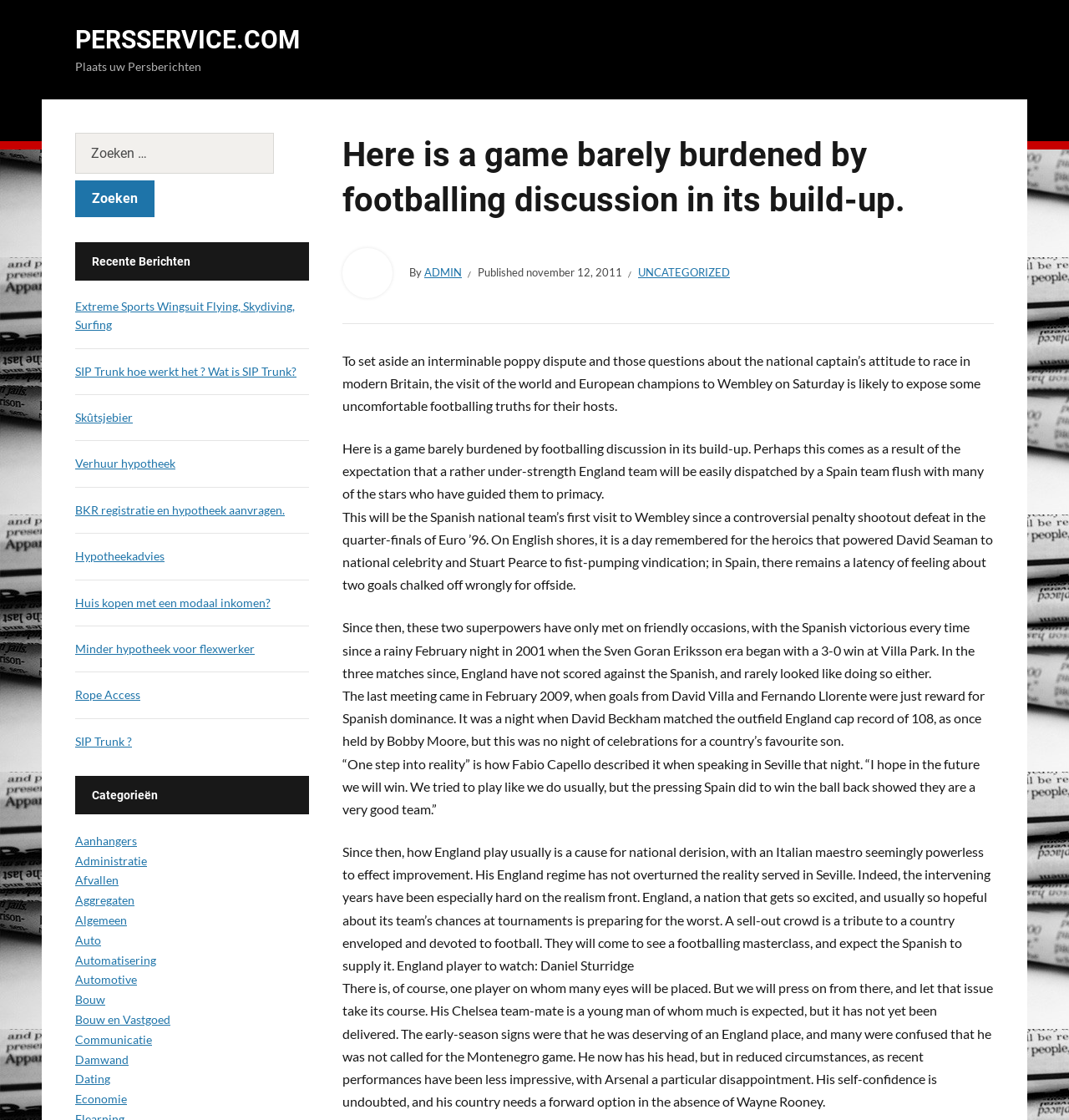How many links are there in the 'Recente Berichten' section?
From the screenshot, provide a brief answer in one word or phrase.

11